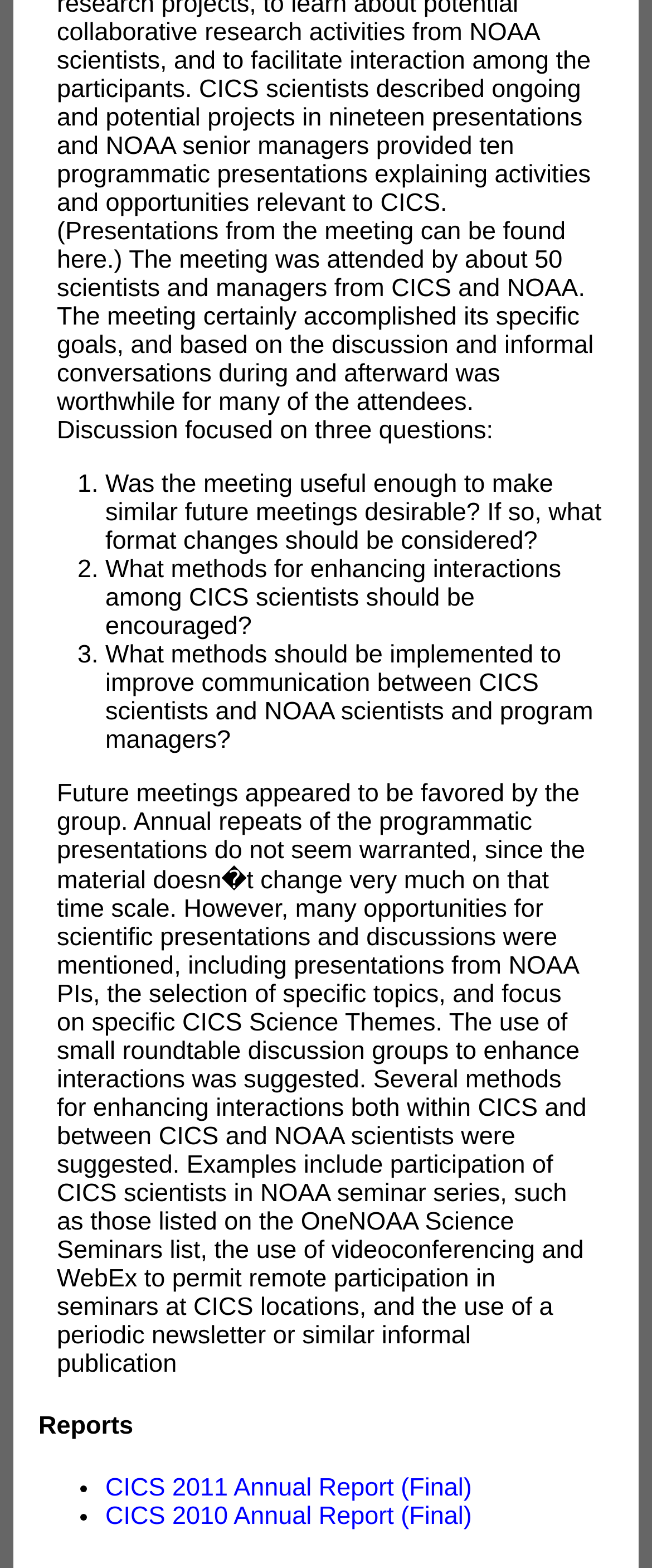What is the purpose of the meeting?
Provide a comprehensive and detailed answer to the question.

The webpage contains a list of questions, including 'Was the meeting useful enough to make similar future meetings desirable?' and 'What methods for enhancing interactions among CICS scientists should be encouraged?'. This suggests that the meeting was held to discuss the usefulness of future meetings and ways to improve interactions among scientists.